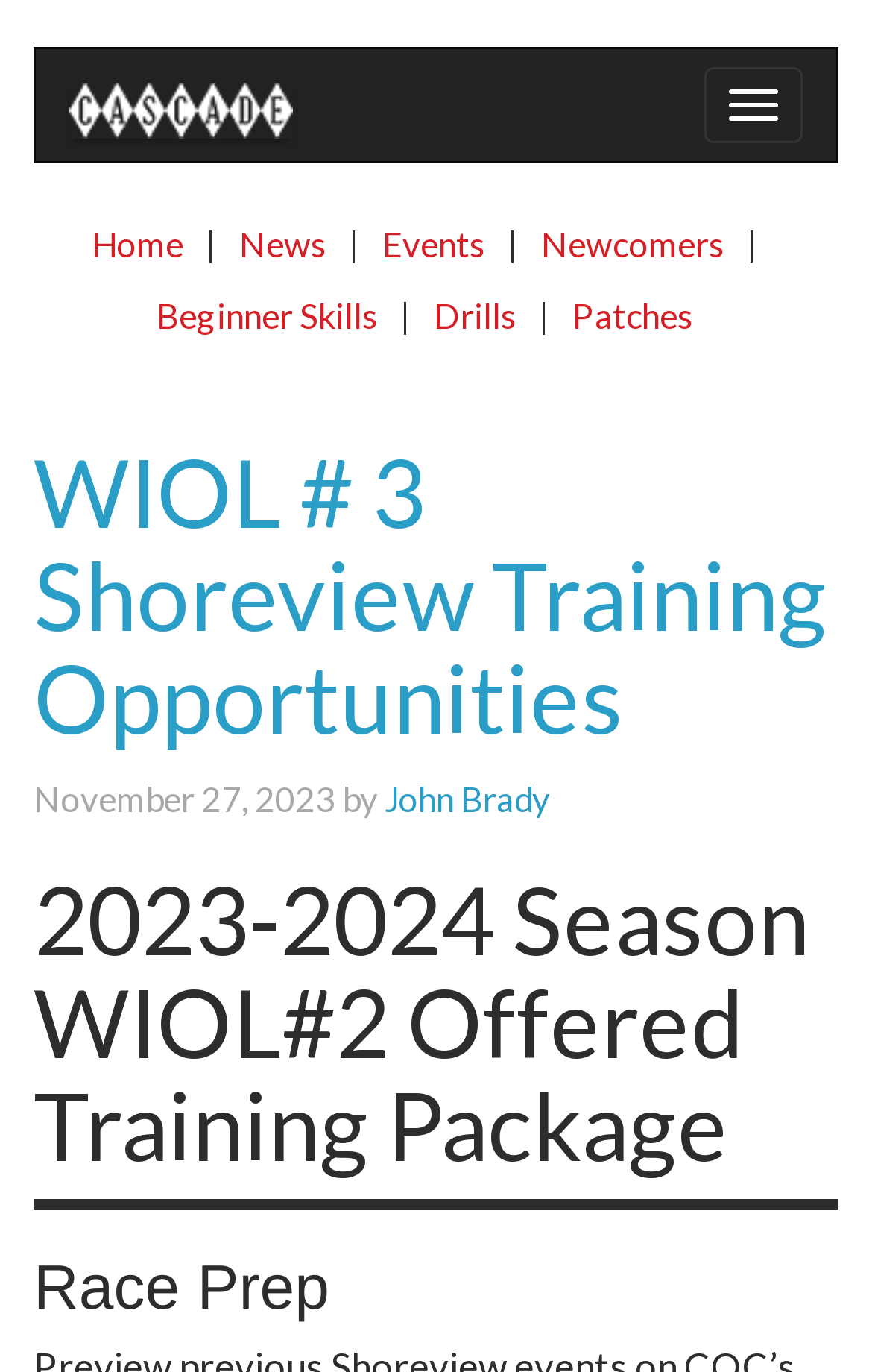What is the second link in the top navigation menu?
Please use the image to provide an in-depth answer to the question.

The top navigation menu has several links, and the second link is 'News', which is located between the 'Home' and '|' links.